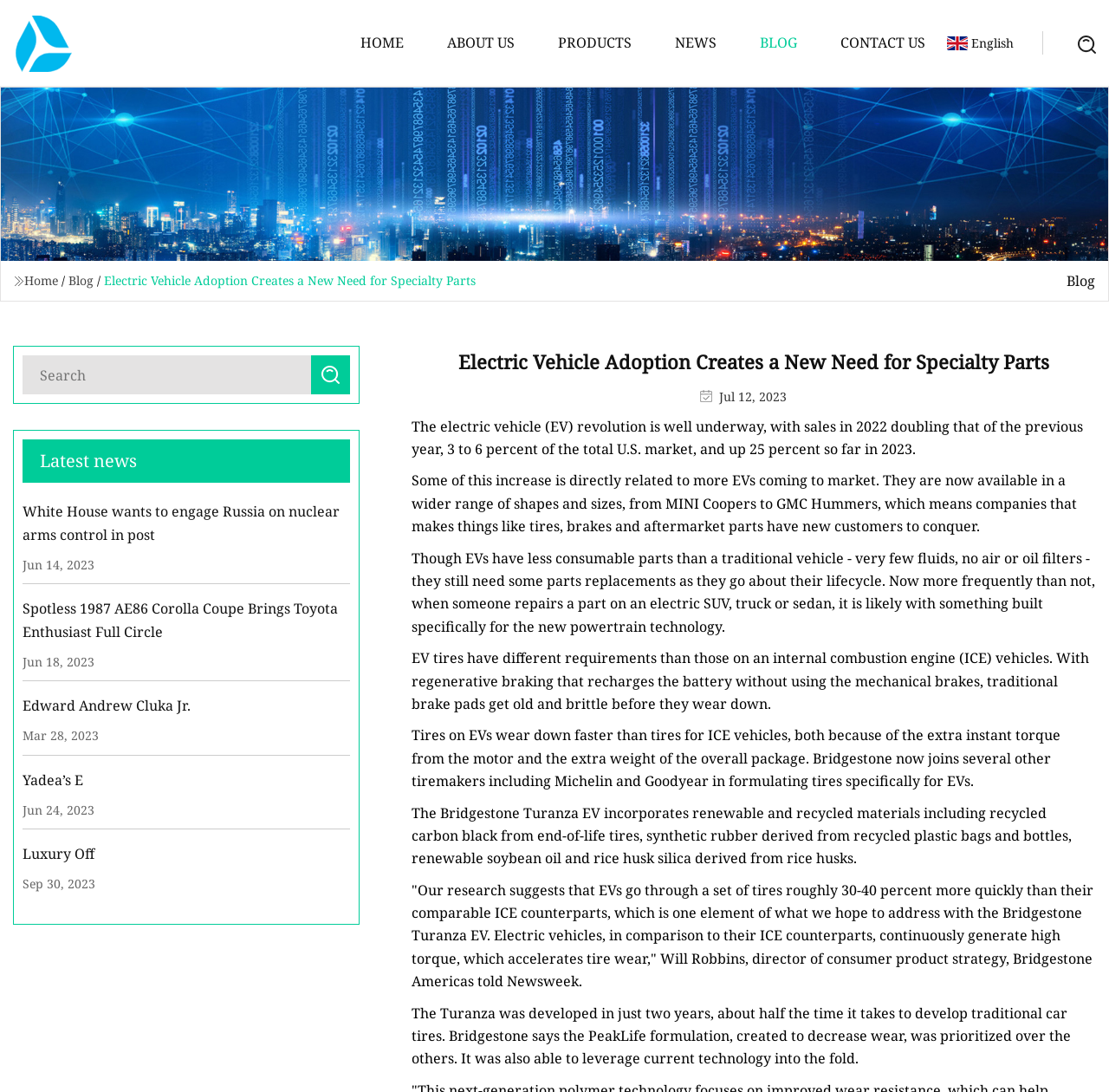Locate the bounding box coordinates of the element you need to click to accomplish the task described by this instruction: "Click on the HOME link".

[0.313, 0.0, 0.376, 0.079]